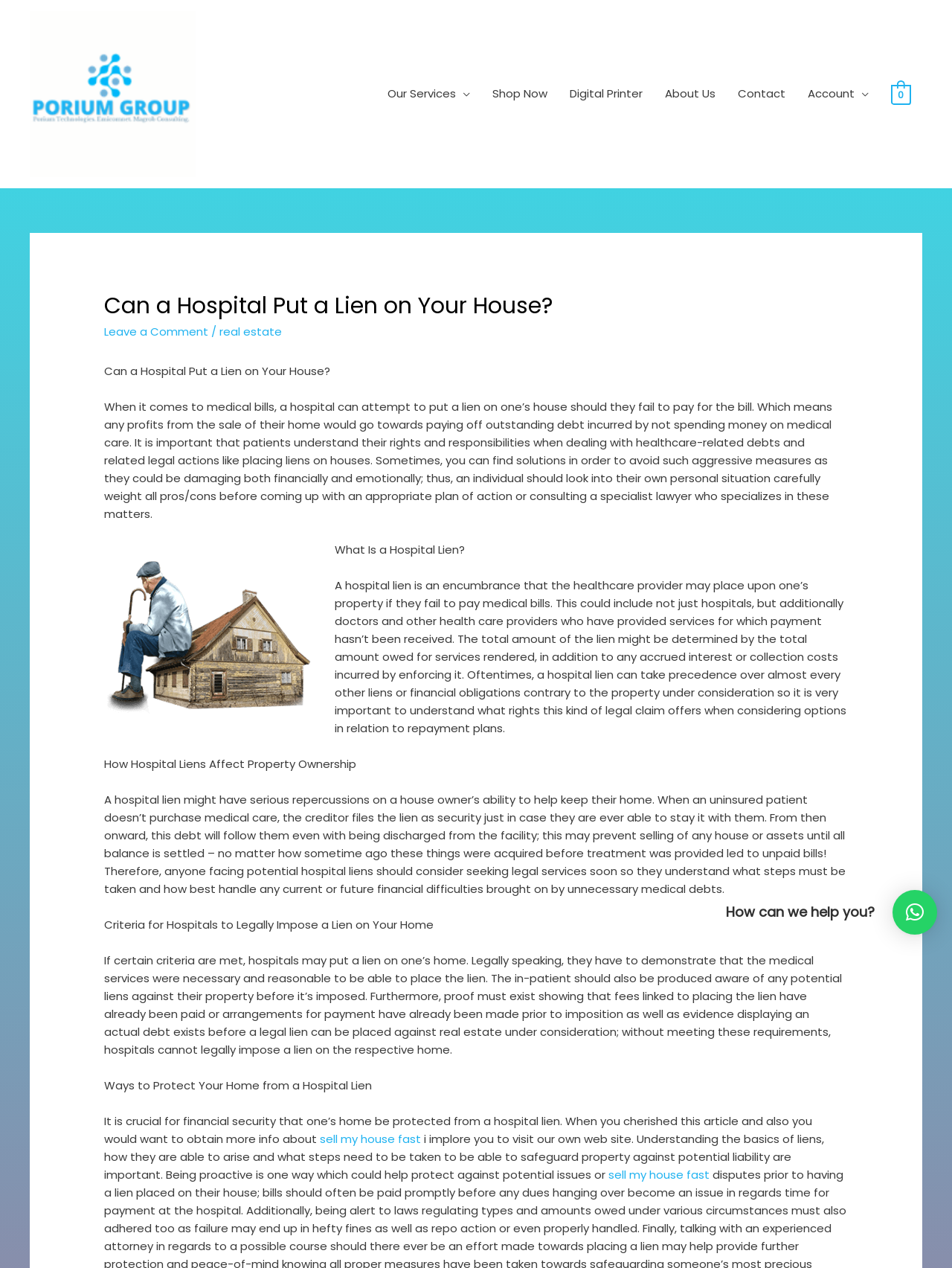Find the bounding box coordinates of the area to click in order to follow the instruction: "Click on the 'About Us' link".

[0.687, 0.057, 0.763, 0.092]